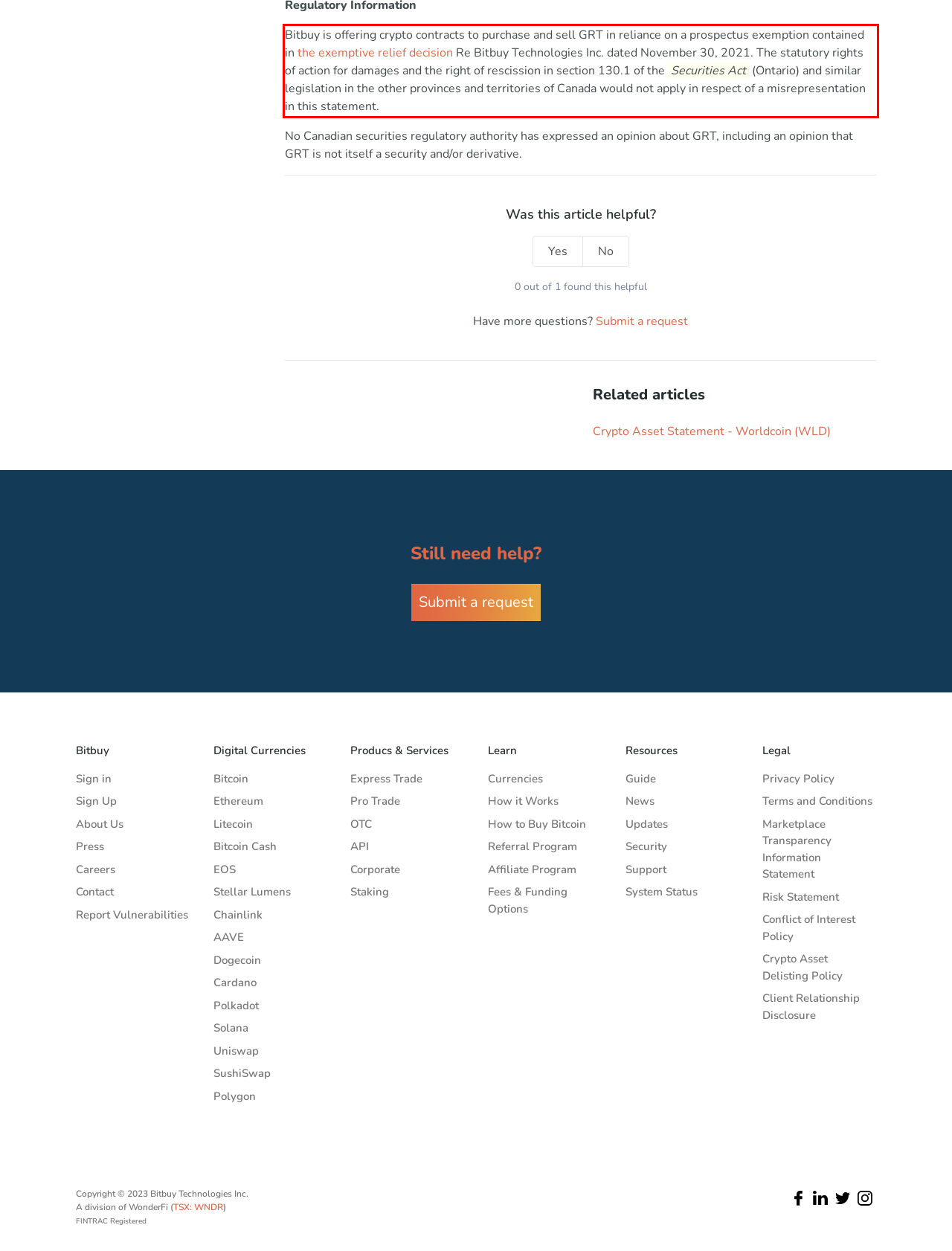Using the provided screenshot of a webpage, recognize the text inside the red rectangle bounding box by performing OCR.

Bitbuy is offering crypto contracts to purchase and sell GRT in reliance on a prospectus exemption contained in the exemptive relief decision Re Bitbuy Technologies Inc. dated November 30, 2021. The statutory rights of action for damages and the right of rescission in section 130.1 of the Securities Act (Ontario) and similar legislation in the other provinces and territories of Canada would not apply in respect of a misrepresentation in this statement.